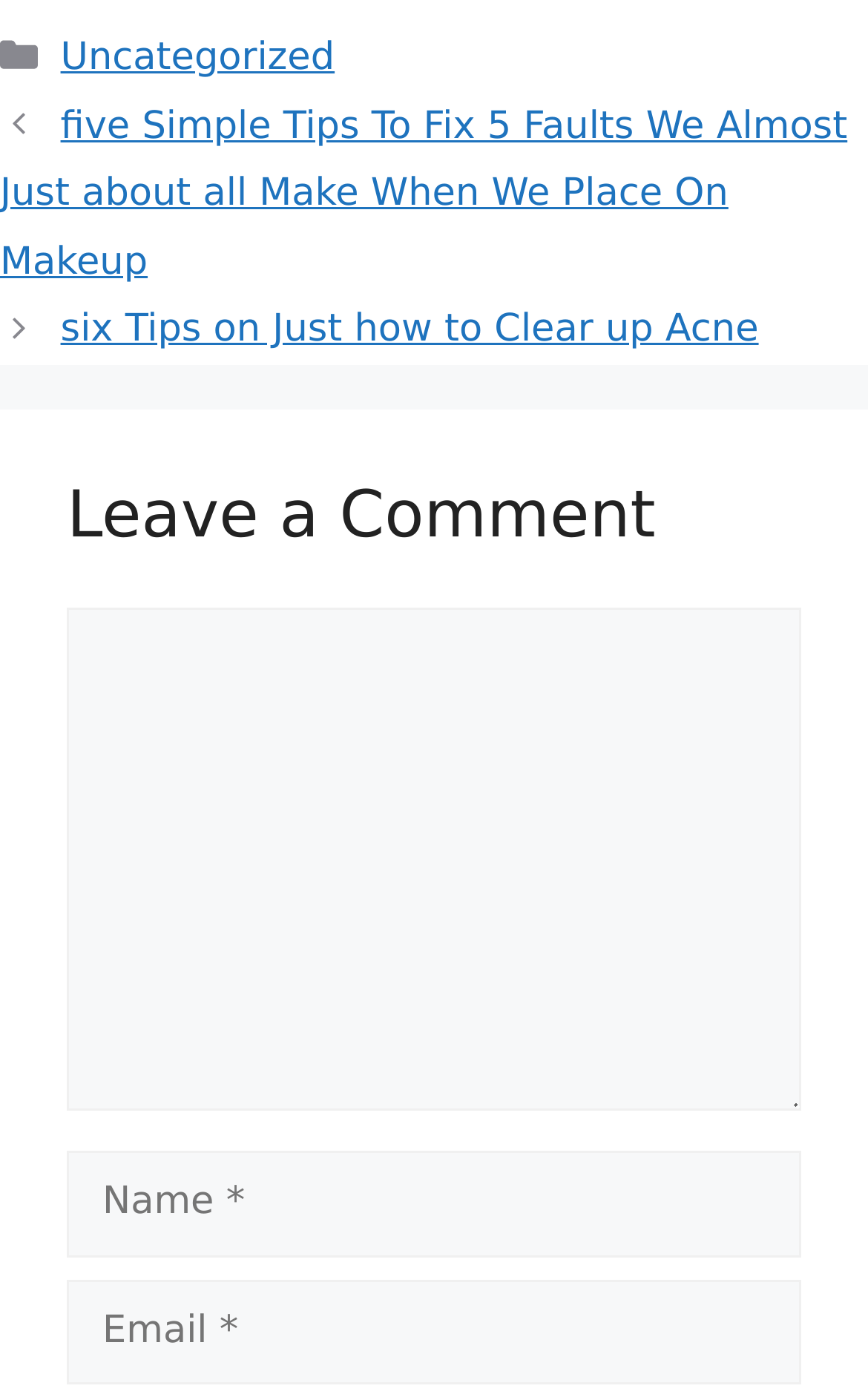Respond to the following question using a concise word or phrase: 
What is the topic of the first post listed?

Makeup faults